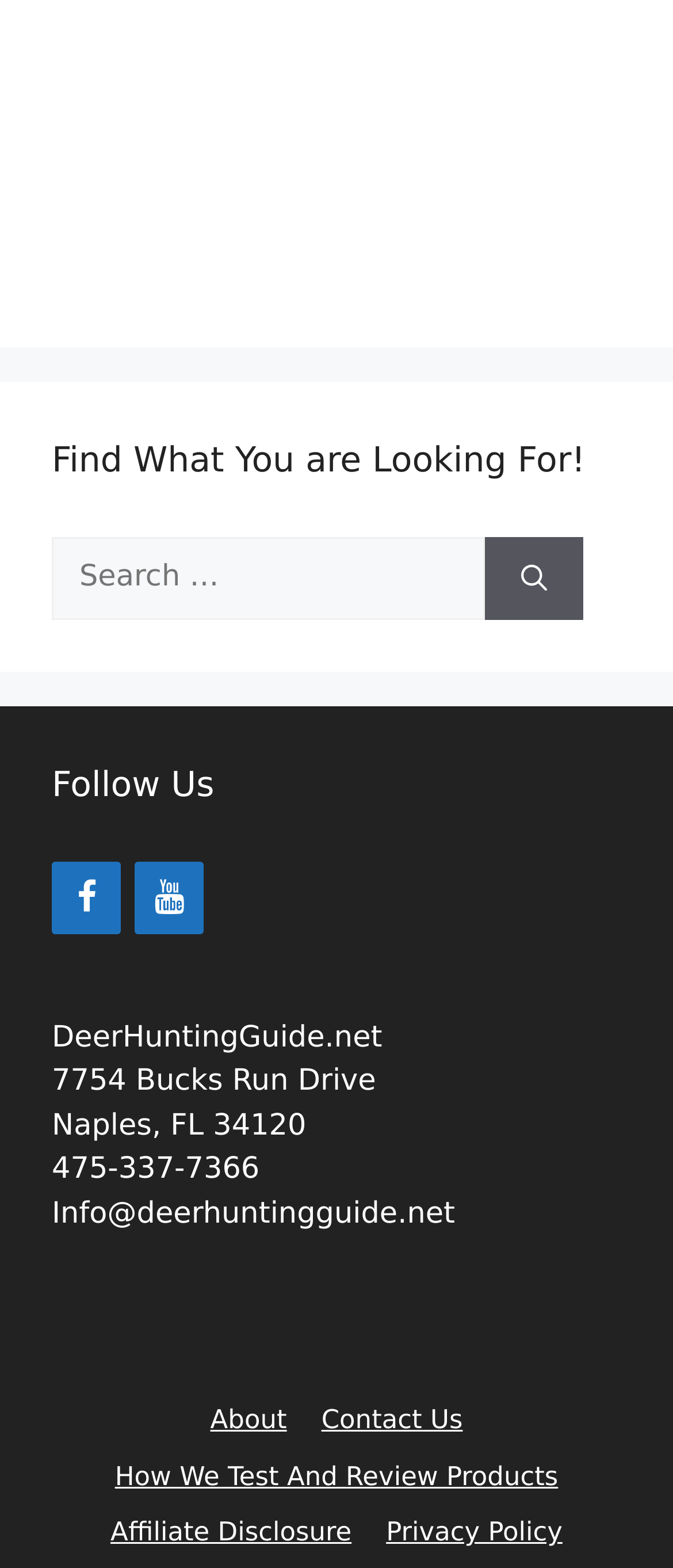How many links are there in the footer section?
Refer to the image and provide a thorough answer to the question.

The footer section of the webpage has five links: 'About', 'Contact Us', 'How We Test And Review Products', 'Affiliate Disclosure', and 'Privacy Policy'. These links provide additional information about the website and its policies.